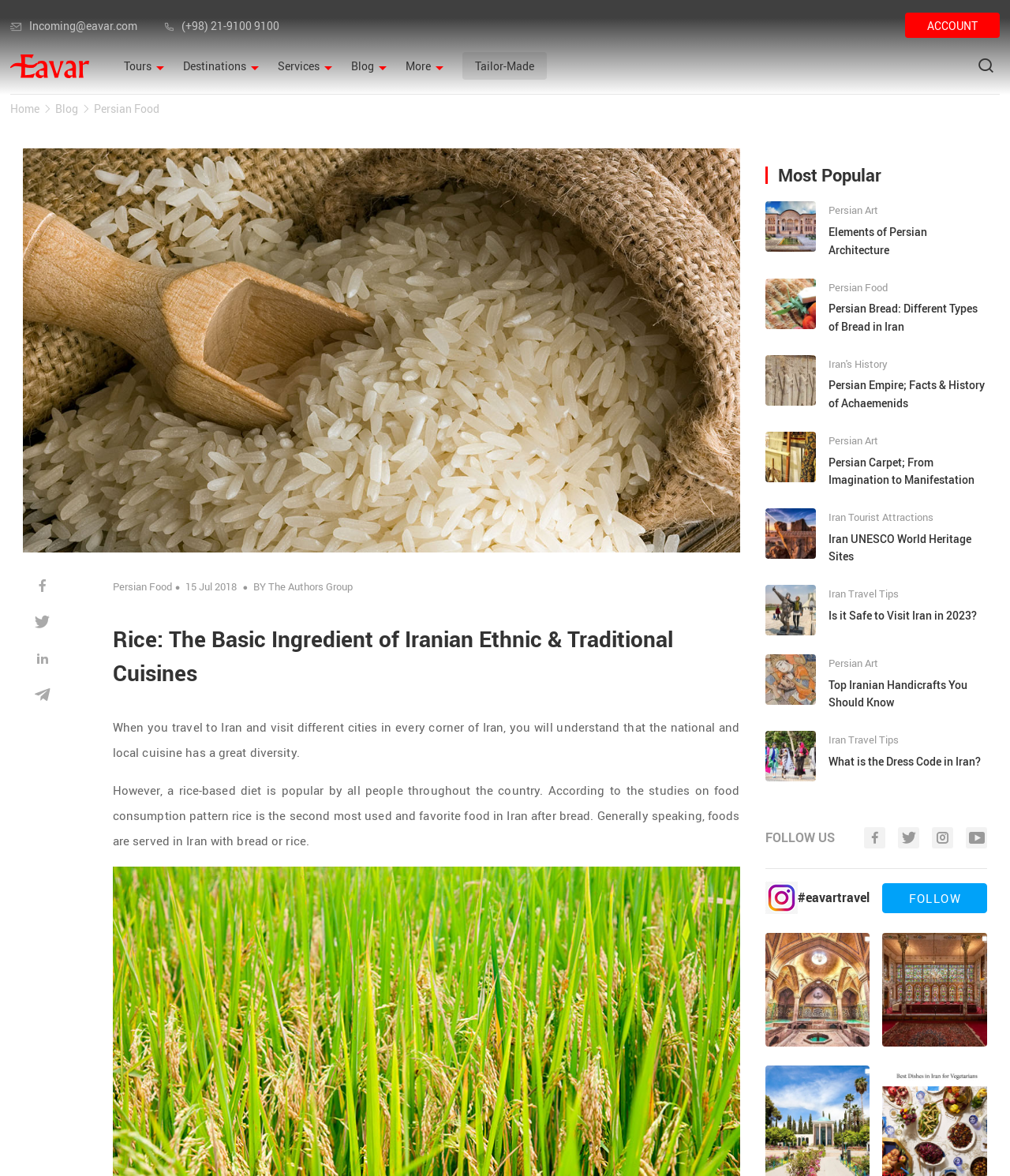Find the bounding box coordinates of the clickable area that will achieve the following instruction: "Read the blog post about 'Persian Food'".

[0.093, 0.081, 0.158, 0.105]